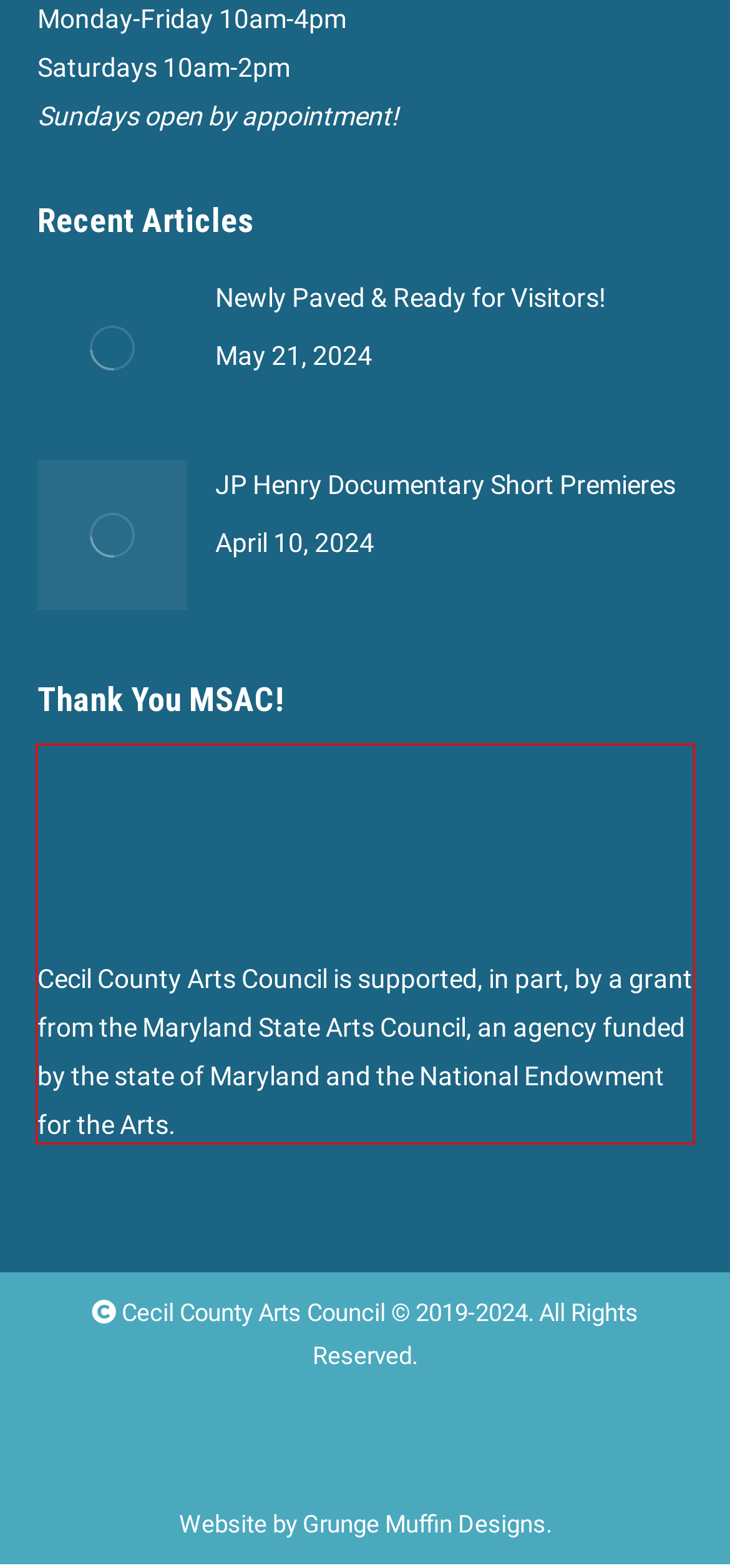With the provided screenshot of a webpage, locate the red bounding box and perform OCR to extract the text content inside it.

Cecil County Arts Council is supported, in part, by a grant from the Maryland State Arts Council, an agency funded by the state of Maryland and the National Endowment for the Arts.